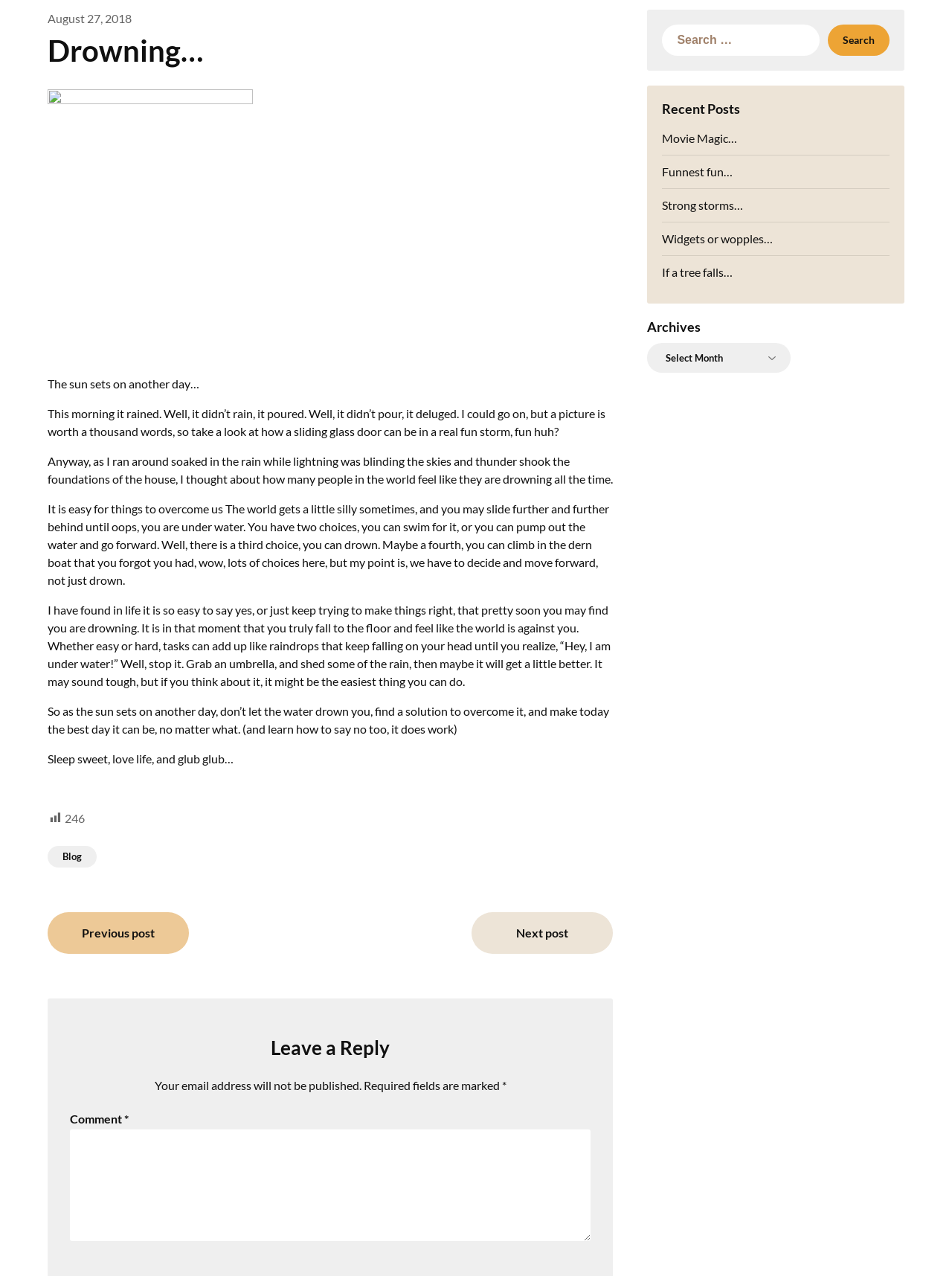Specify the bounding box coordinates of the region I need to click to perform the following instruction: "Click on the 'Previous post' link". The coordinates must be four float numbers in the range of 0 to 1, i.e., [left, top, right, bottom].

[0.05, 0.715, 0.198, 0.748]